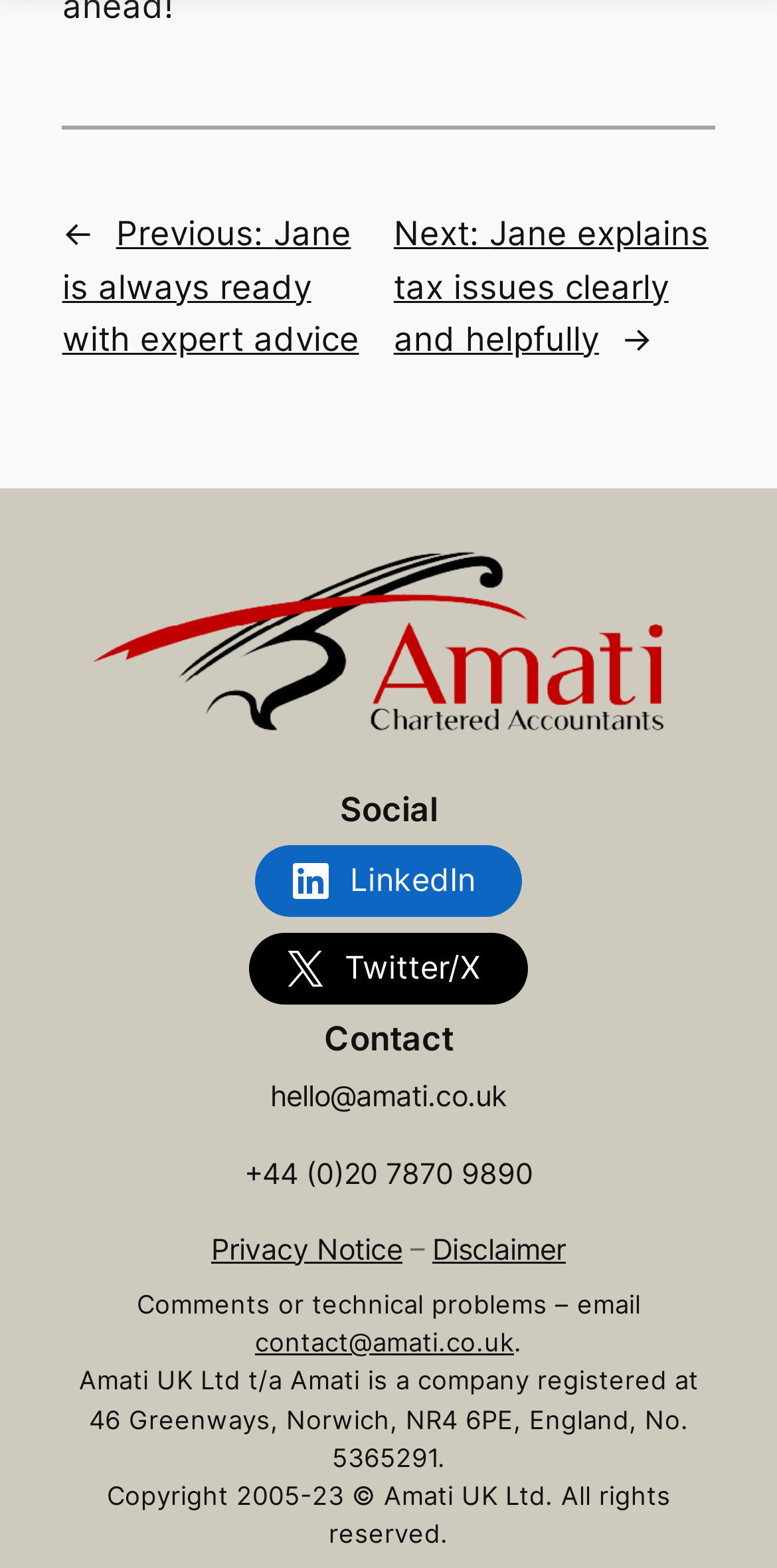Provide your answer in a single word or phrase: 
What social media platforms is the firm on?

LinkedIn and Twitter/X